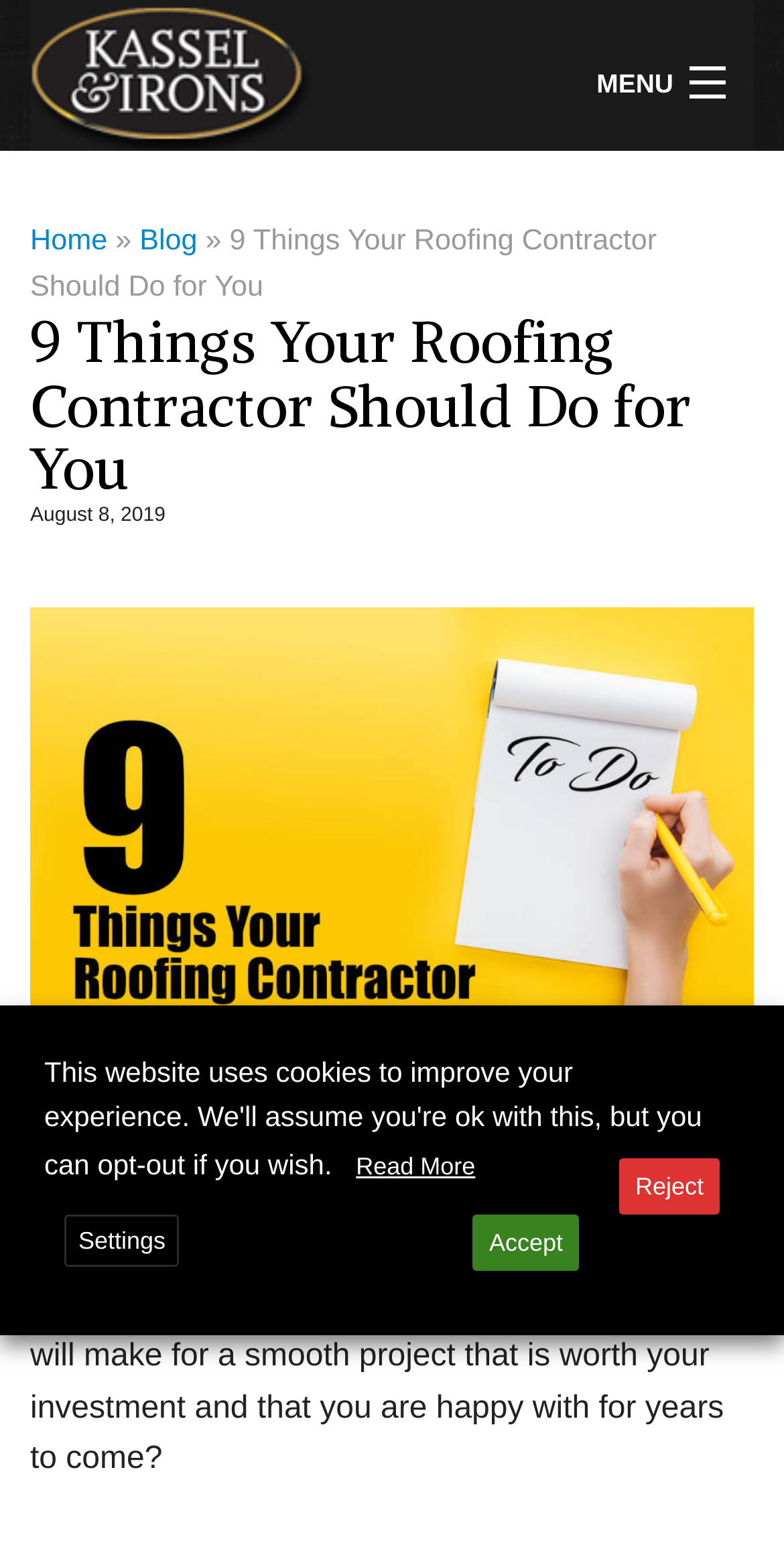What is the topic of the main content on the webpage?
From the image, respond with a single word or phrase.

Roofing contractor